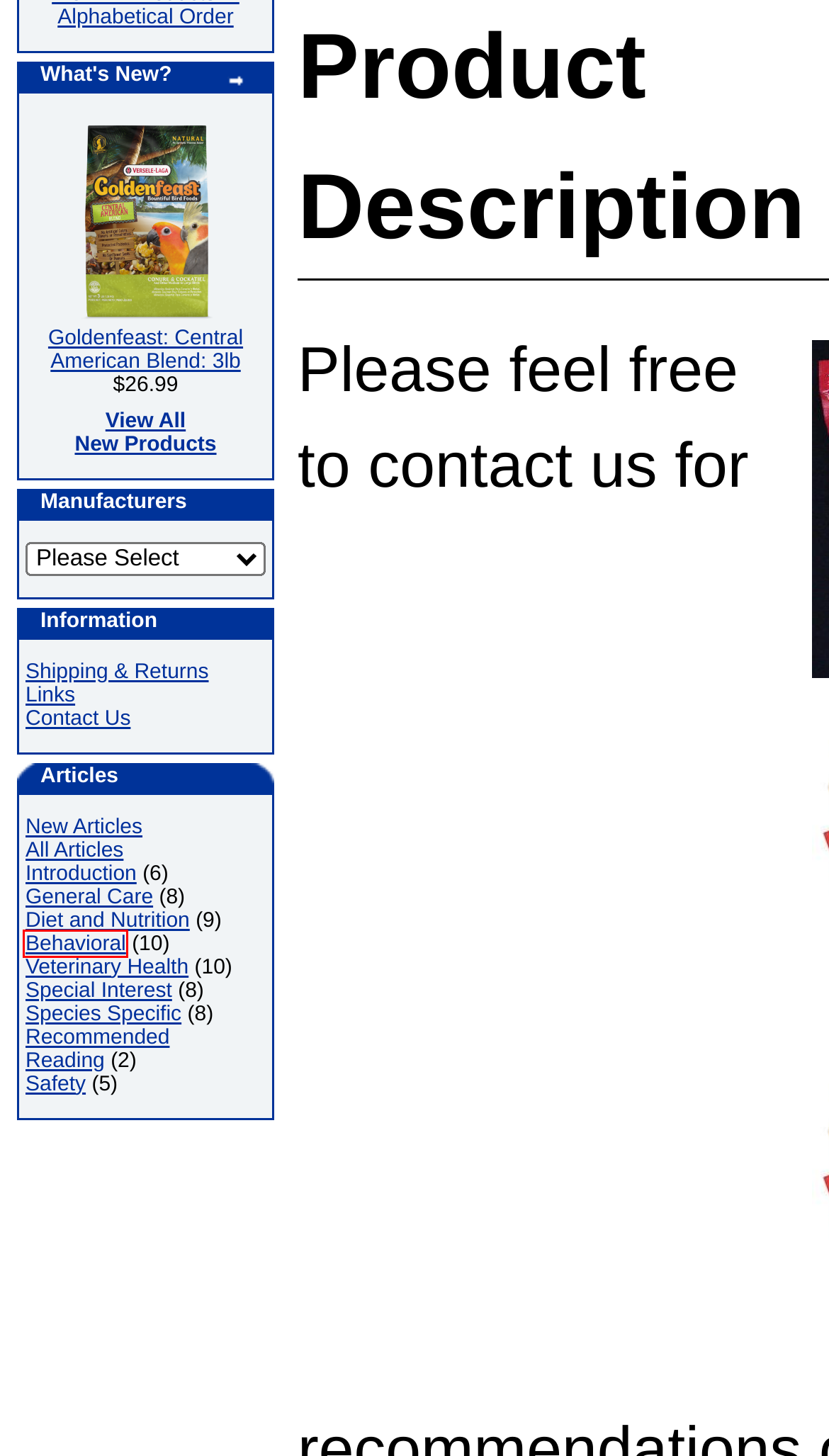You are given a webpage screenshot where a red bounding box highlights an element. Determine the most fitting webpage description for the new page that loads after clicking the element within the red bounding box. Here are the candidates:
A. Site Name - Articles - Behavioral
B. Site Name - Articles - Special Interest
C. Site Name - New Articles
D. Site Name - Articles - Veterinary Health
E. Site Name - Articles - Recommended Reading
F. Site Name - Articles - Safety
G. Site Name - Articles - Introduction
H. Site Name - Articles - General Care

A